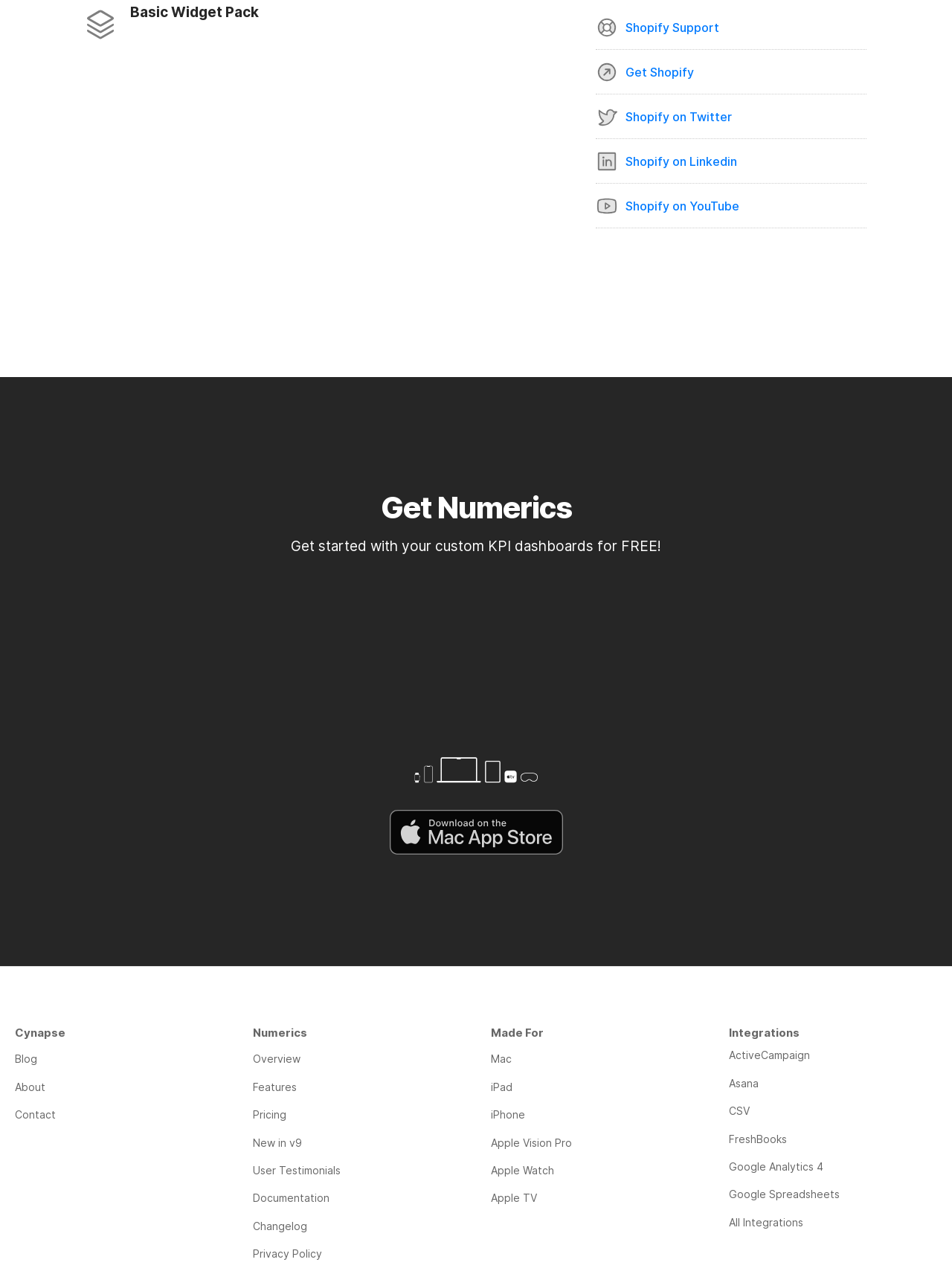Based on the image, please respond to the question with as much detail as possible:
How many devices is Numerics made for?

Numerics is made for 6 devices, which are Mac, iPad, iPhone, Apple Watch, Apple TV, and Apple Vision Pro, as indicated by the links and static text in the 'Made For' section.